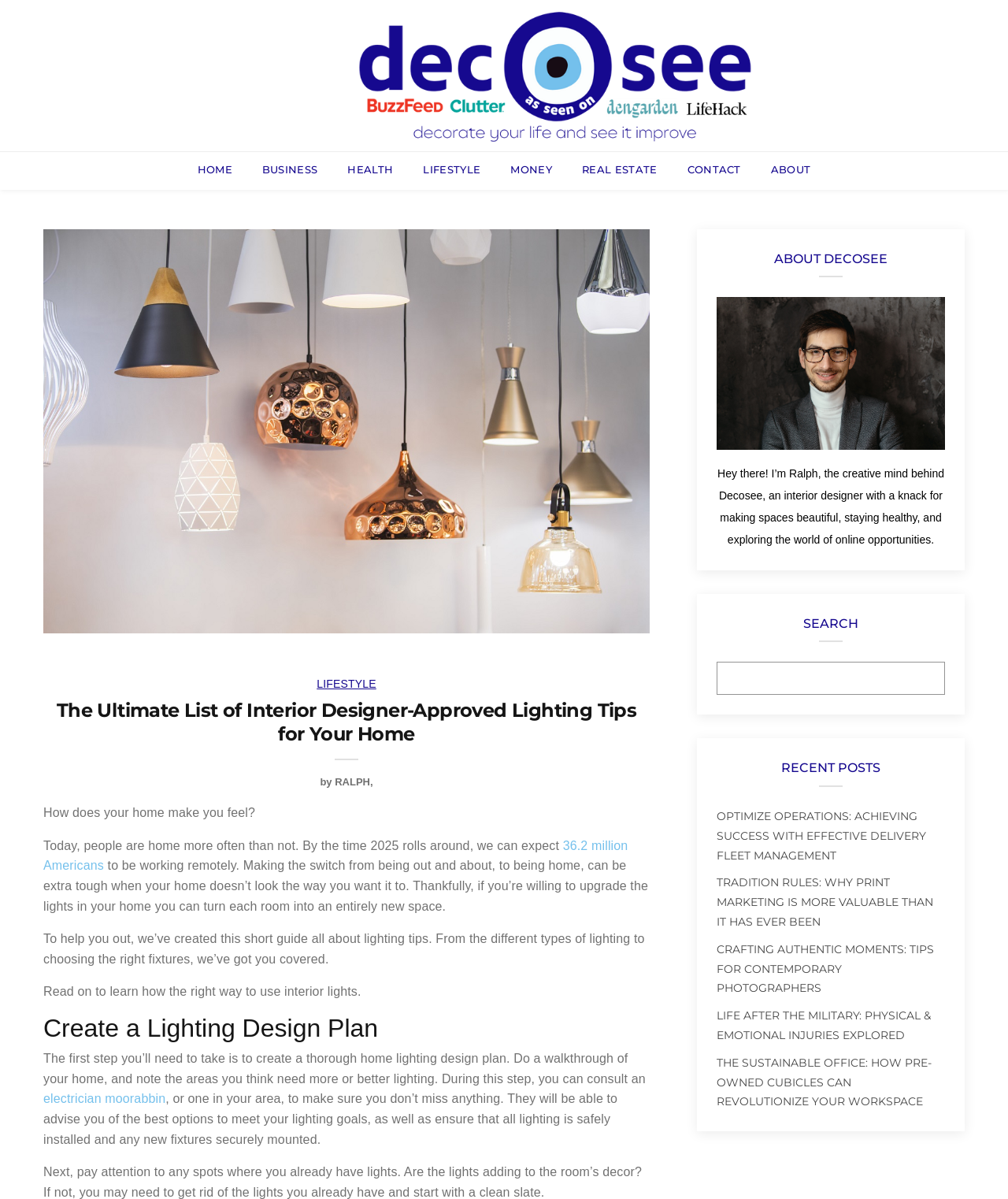Please identify the bounding box coordinates of the area that needs to be clicked to fulfill the following instruction: "Click on the 'HOME' link."

[0.196, 0.135, 0.23, 0.148]